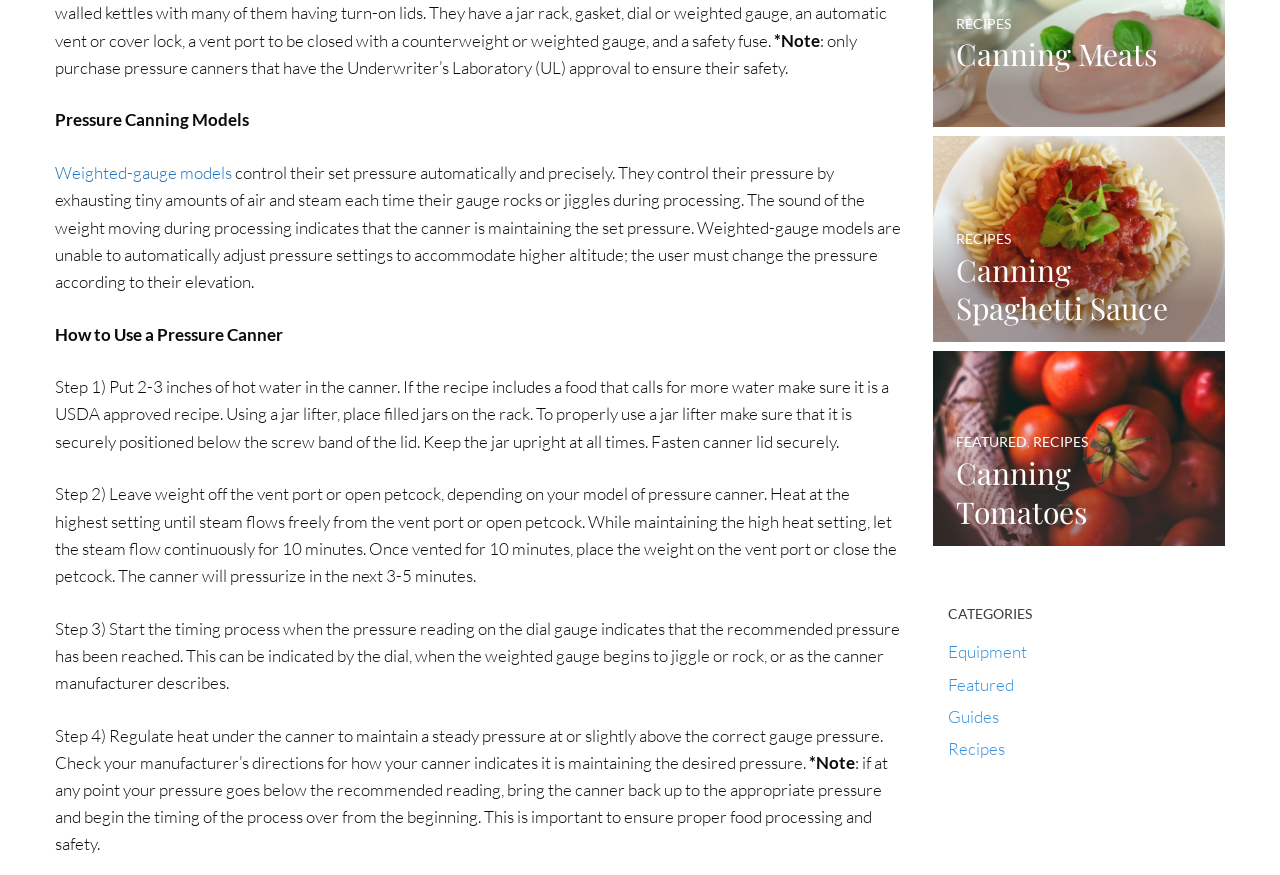Provide the bounding box coordinates of the HTML element described by the text: "title="Canning Spaghetti Sauce"".

[0.729, 0.364, 0.957, 0.388]